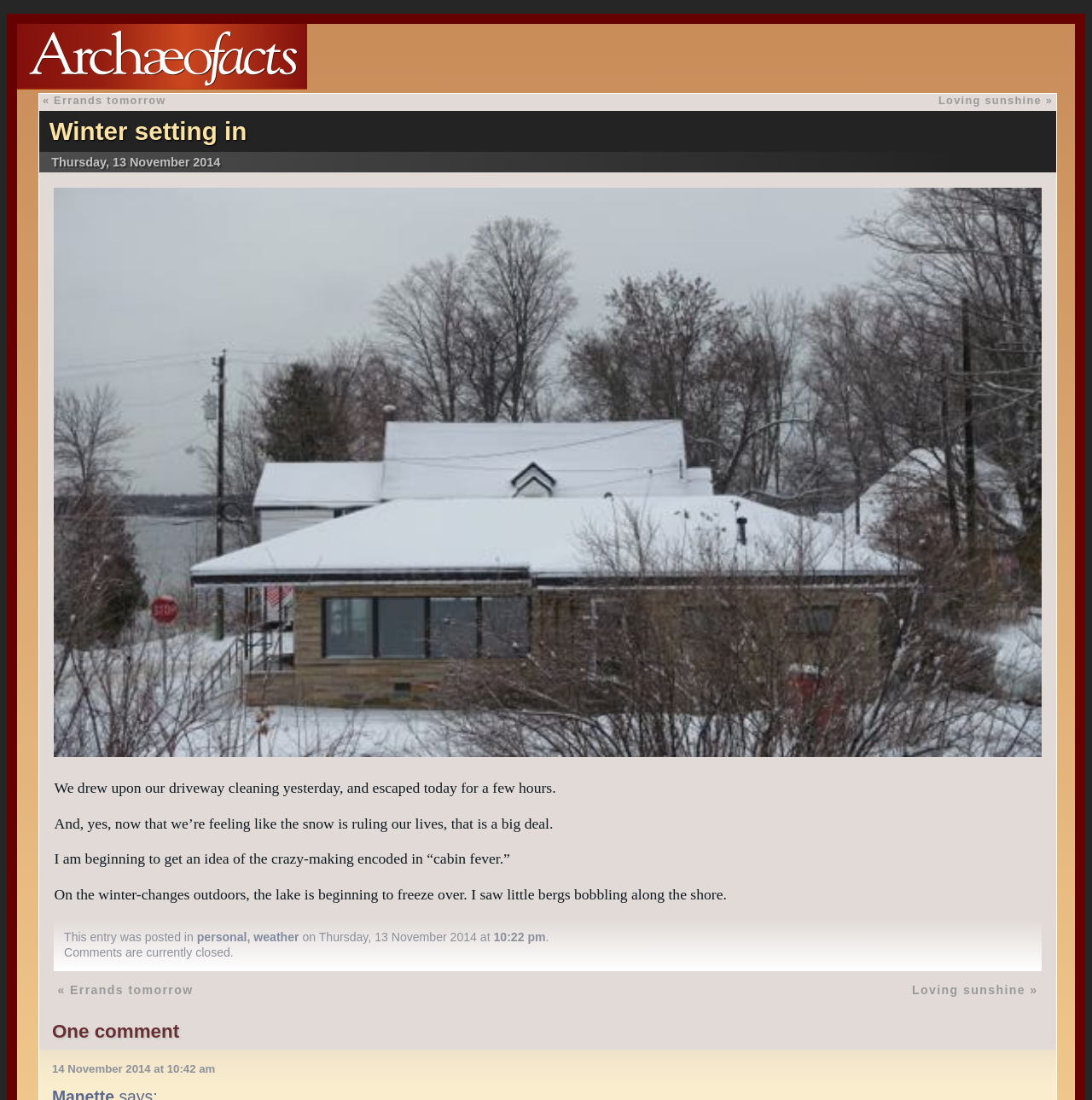Highlight the bounding box coordinates of the region I should click on to meet the following instruction: "view personal posts".

[0.18, 0.846, 0.226, 0.858]